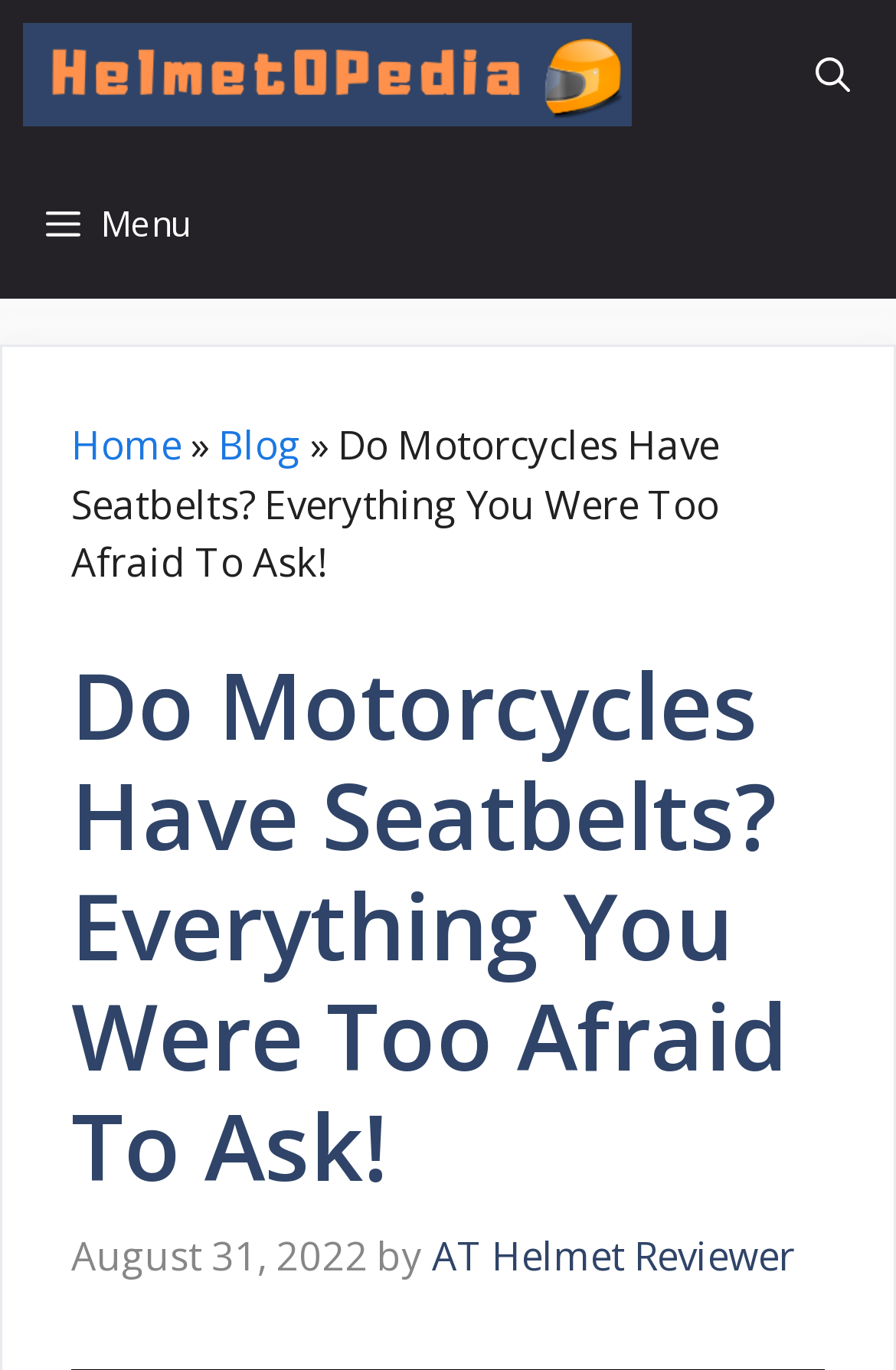Answer the following in one word or a short phrase: 
What is the name of the website?

HelmetOPedia